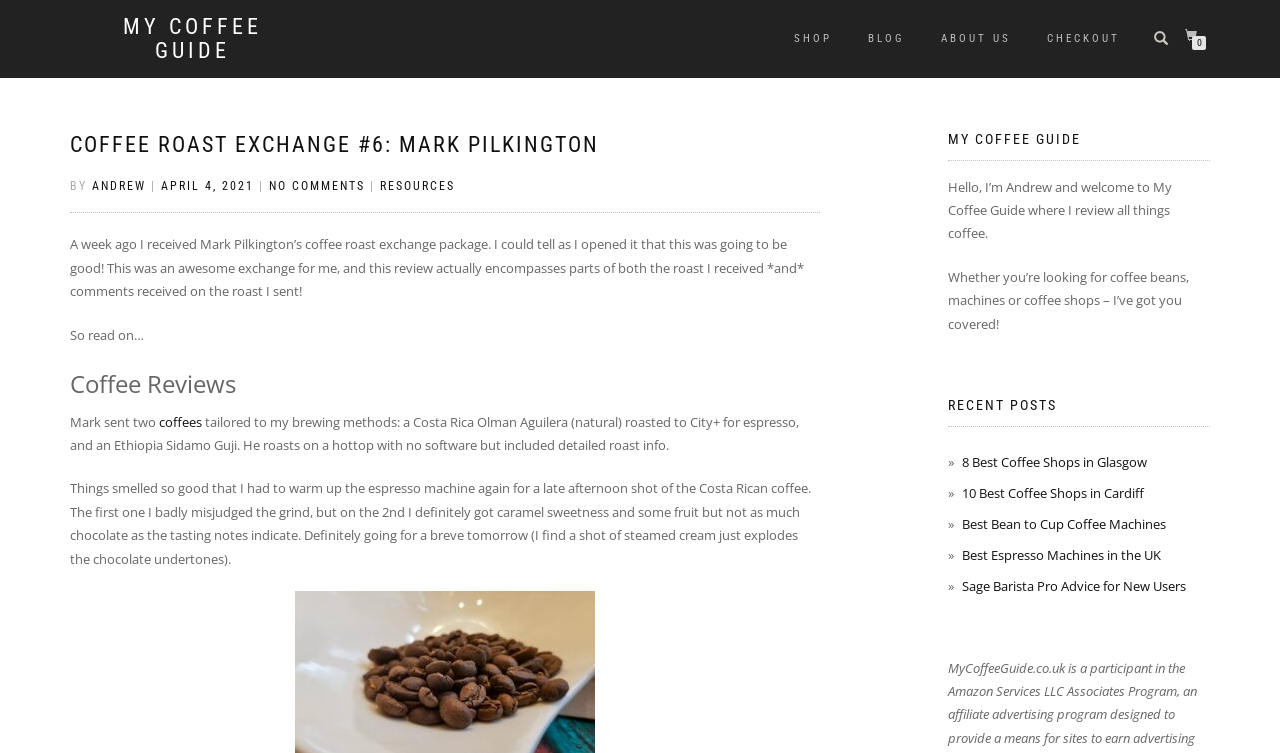Please identify the bounding box coordinates of the element's region that needs to be clicked to fulfill the following instruction: "Click the 'How It Works' menu item". The bounding box coordinates should consist of four float numbers between 0 and 1, i.e., [left, top, right, bottom].

None